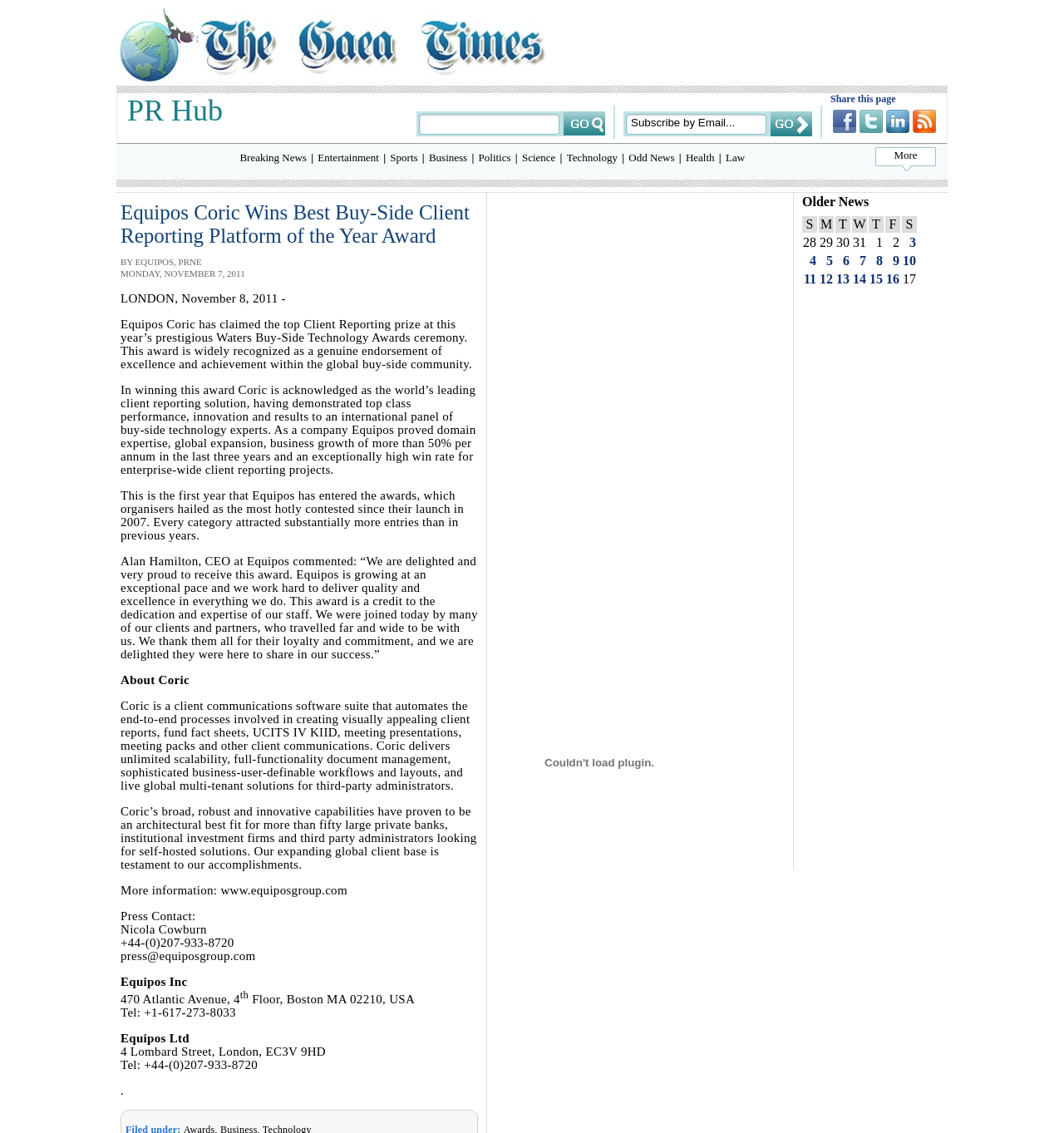Find the primary header on the webpage and provide its text.

Equipos Coric Wins Best Buy-Side Client Reporting Platform of the Year Award